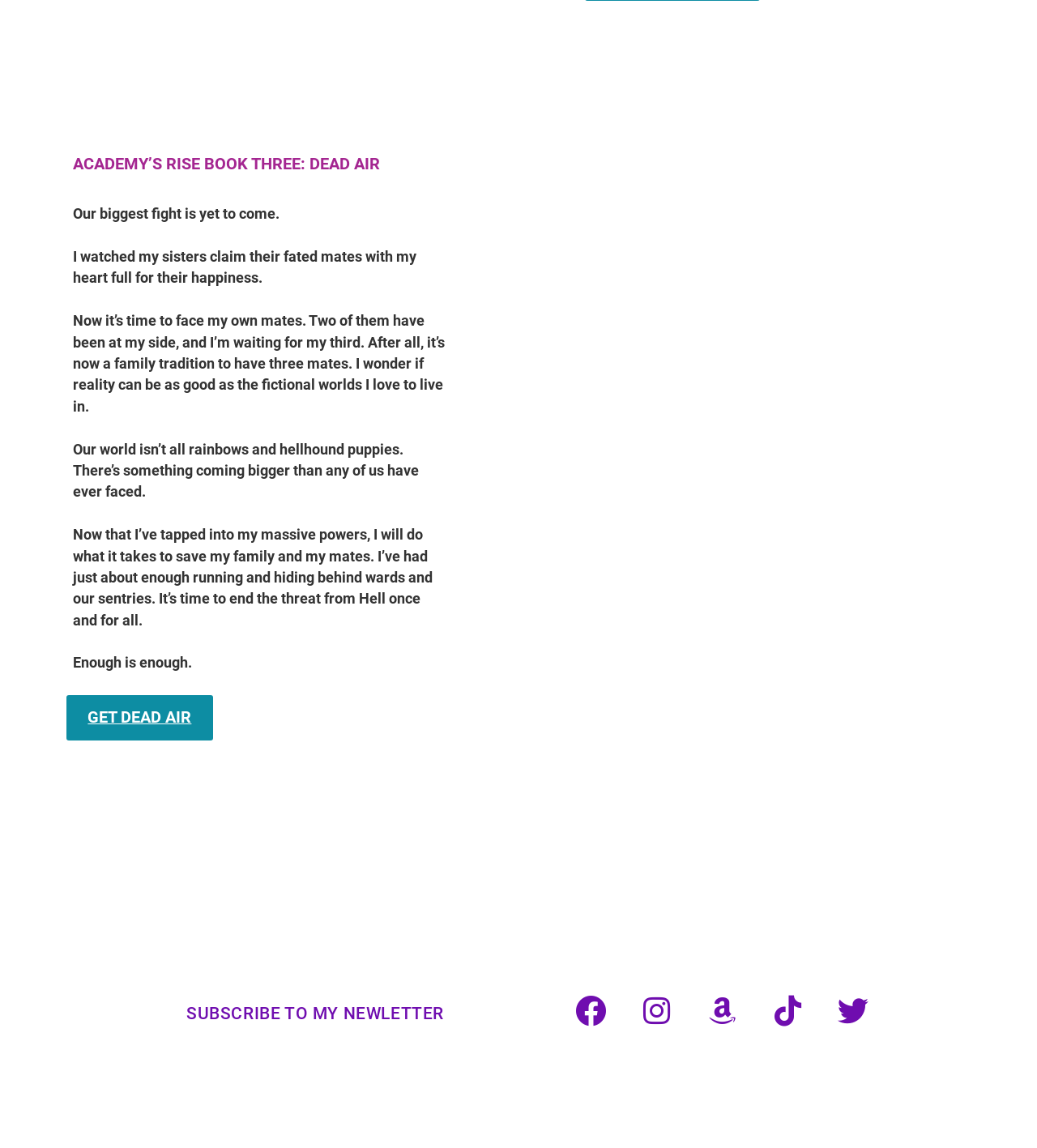Locate the bounding box coordinates of the clickable area needed to fulfill the instruction: "Check the copyright information".

[0.357, 0.961, 0.548, 0.976]